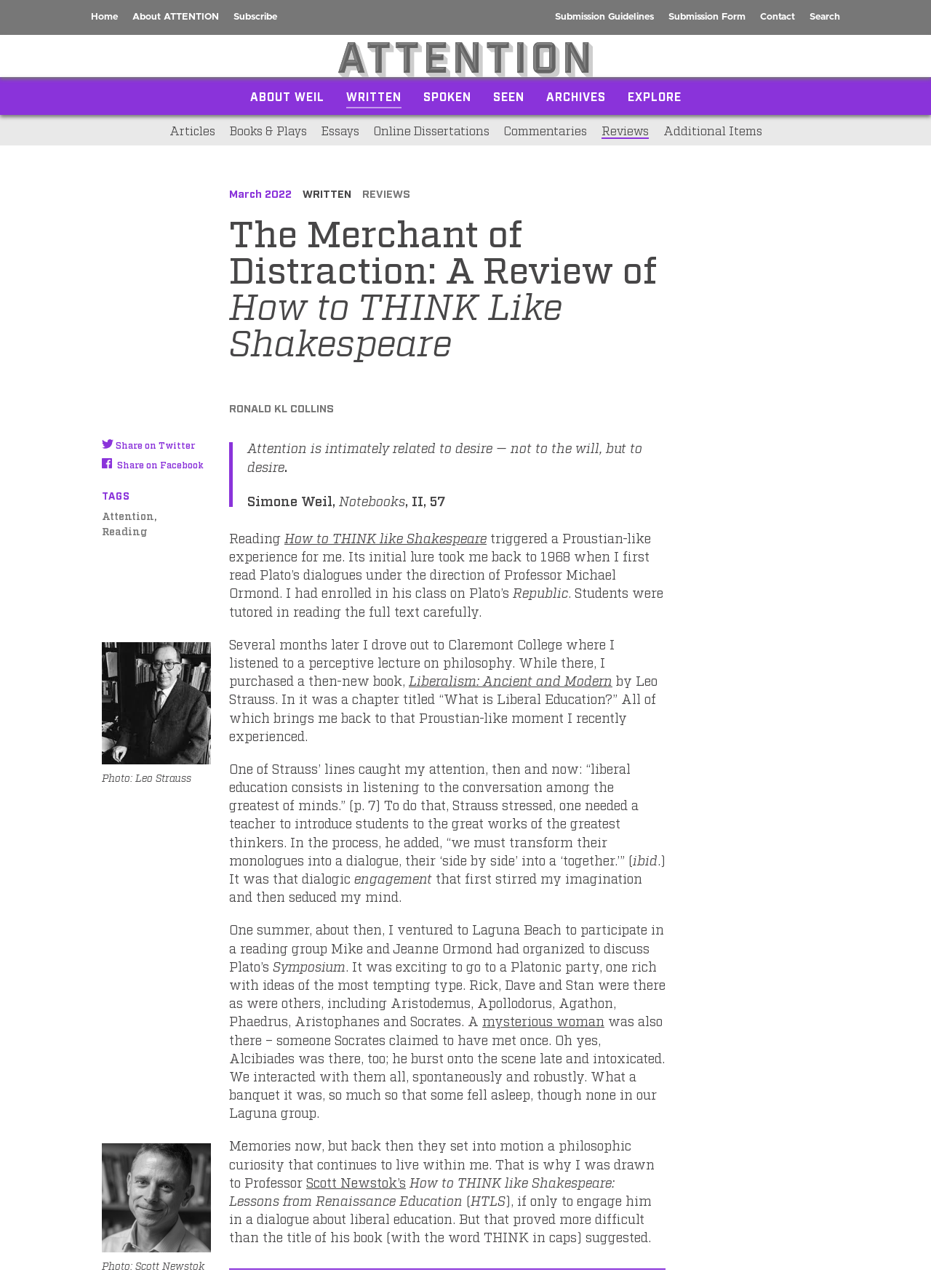Provide an in-depth caption for the contents of the webpage.

This webpage is a review of the book "How to THINK like Shakespeare" by Scott Newstok. The page has a navigation menu at the top with links to "Home", "About ATTENTION", "Subscribe", and other sections. Below the navigation menu, there is a section with links to various categories, including "Attention: The Life and Legacy of Simone Weil", "WRITTEN", "SPOKEN", and "SEEN".

The main content of the page is a review article, which starts with a quote from Simone Weil about attention and desire. The article is written in a personal and reflective tone, with the author sharing their own experiences and thoughts about reading and education. The author mentions how reading "How to THINK like Shakespeare" triggered a Proustian-like experience, reminding them of their own experiences with Plato's dialogues and liberal education.

The article is divided into several sections, with headings and subheadings. There are also several blockquotes and figures, including images of Leo Strauss and Scott Newstok. The text is dense and philosophical, with references to various thinkers and ideas.

At the bottom of the page, there are links to share the article on Twitter and Facebook, as well as a list of tags, including "Attention" and "Reading".